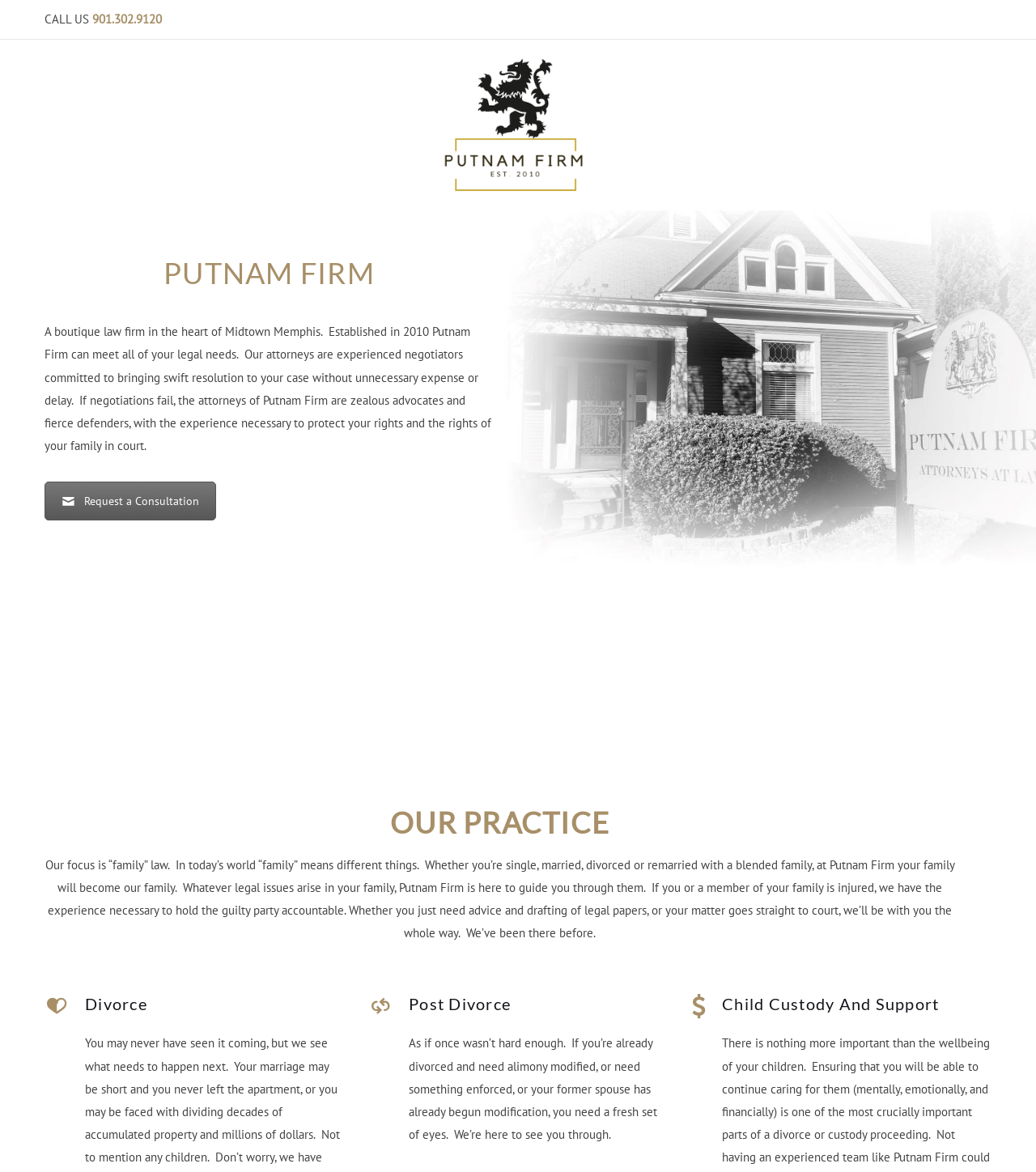Locate the bounding box of the UI element described by: "alt="Full Service Boutique Law Firm"" in the given webpage screenshot.

[0.043, 0.041, 0.957, 0.18]